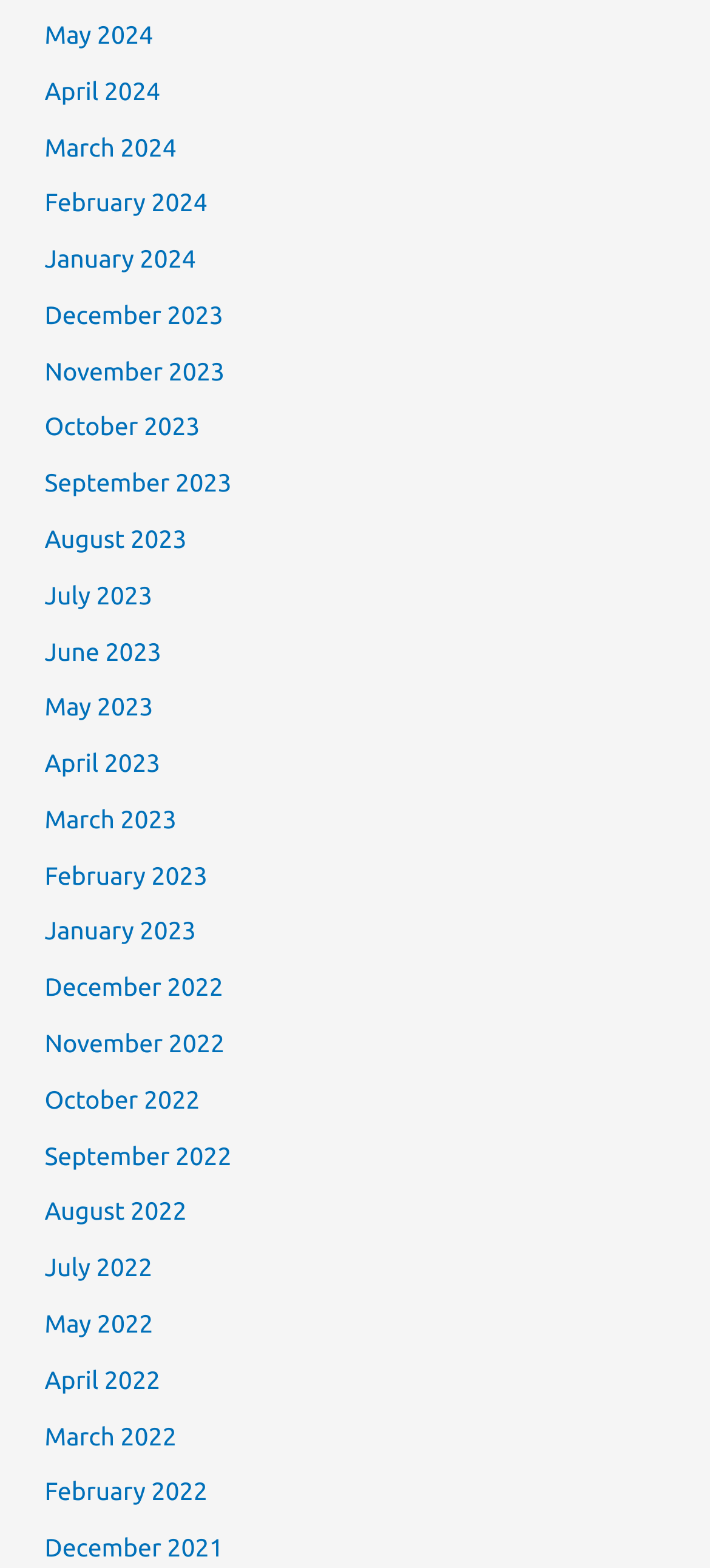Please respond in a single word or phrase: 
How many months are listed?

24